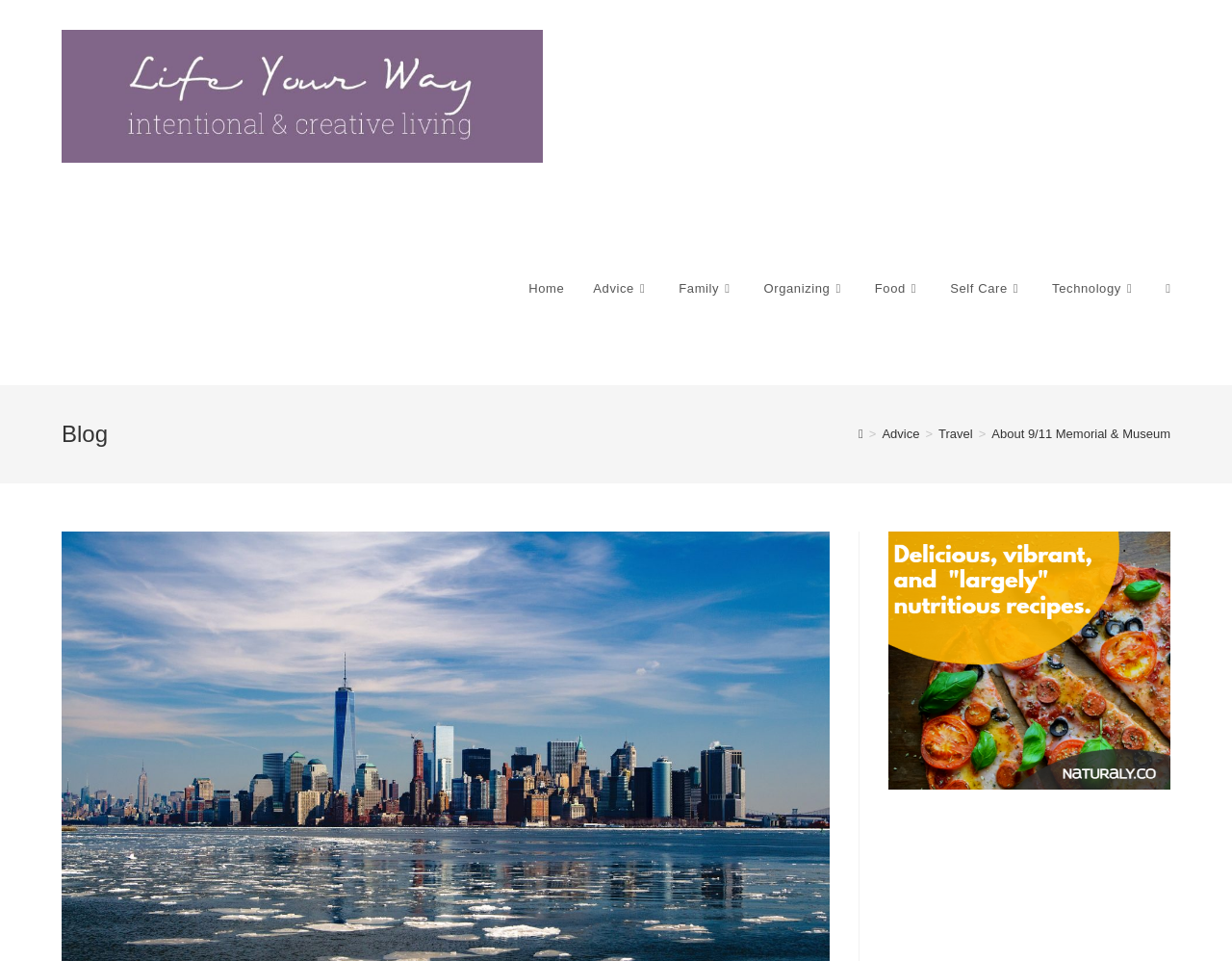Based on the provided description, "Self Care", find the bounding box of the corresponding UI element in the screenshot.

[0.759, 0.2, 0.842, 0.401]